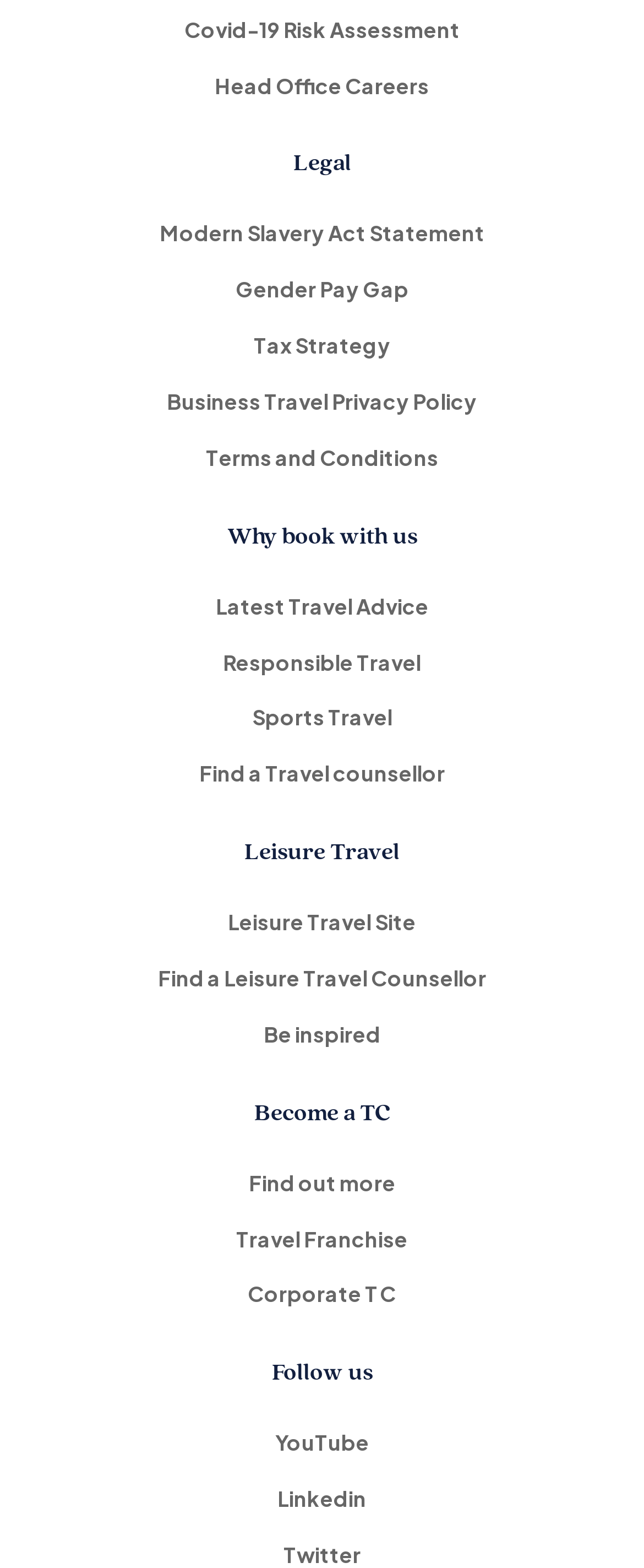How many headings are on this webpage?
Using the visual information, respond with a single word or phrase.

5